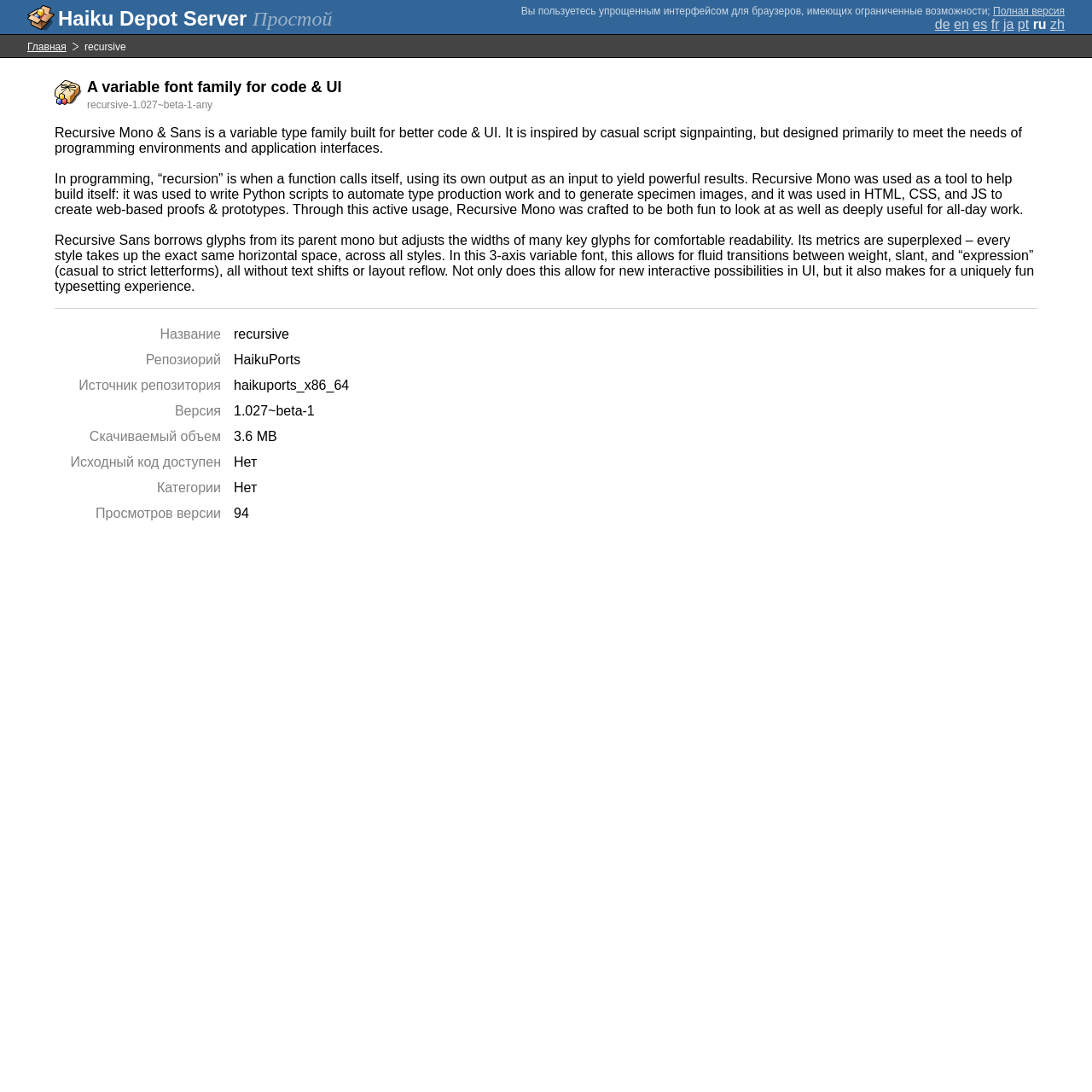Answer succinctly with a single word or phrase:
What is the size of the downloadable file?

3.6 MB